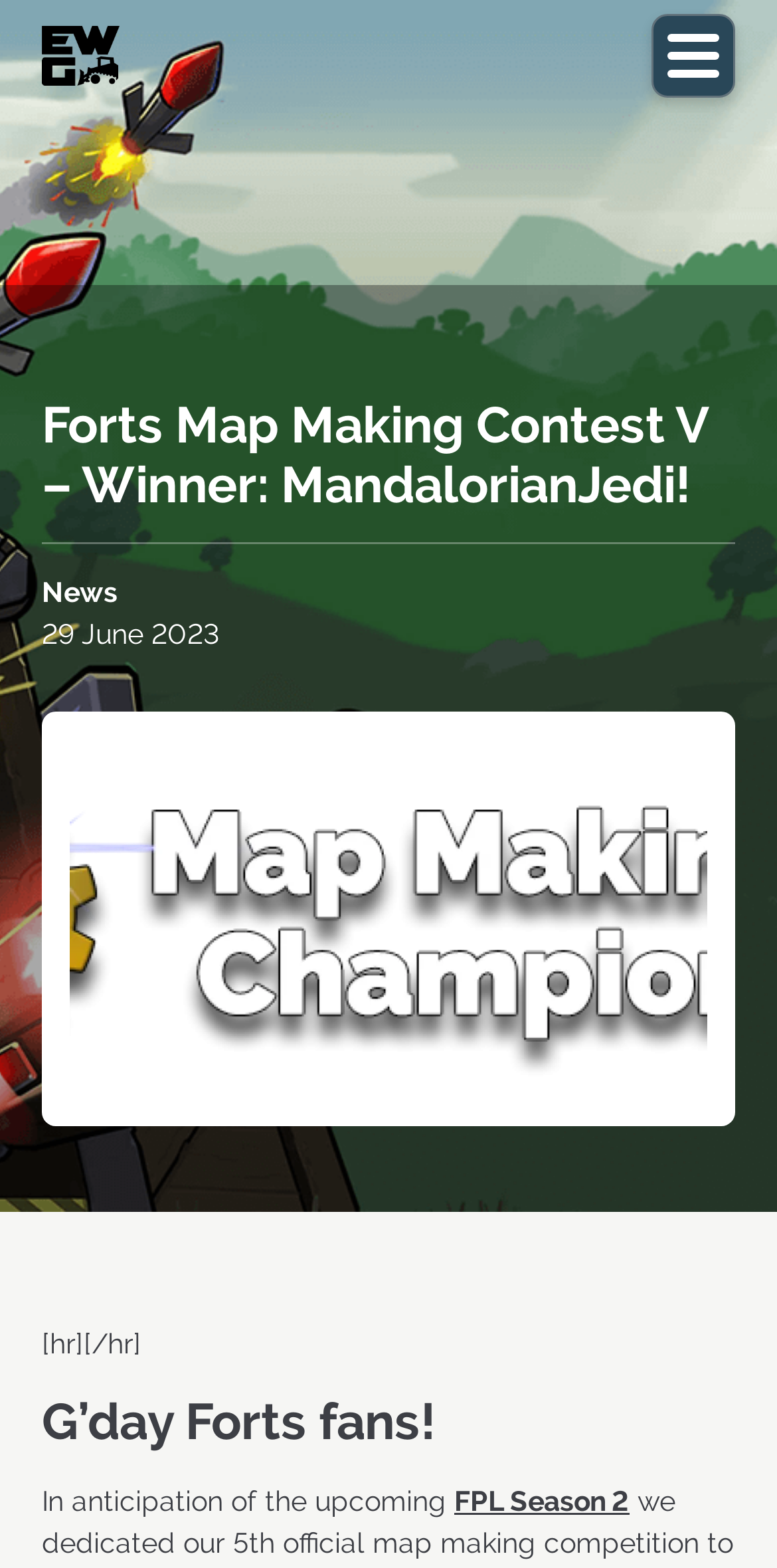Determine and generate the text content of the webpage's headline.

Forts Map Making Contest V – Winner: MandalorianJedi!